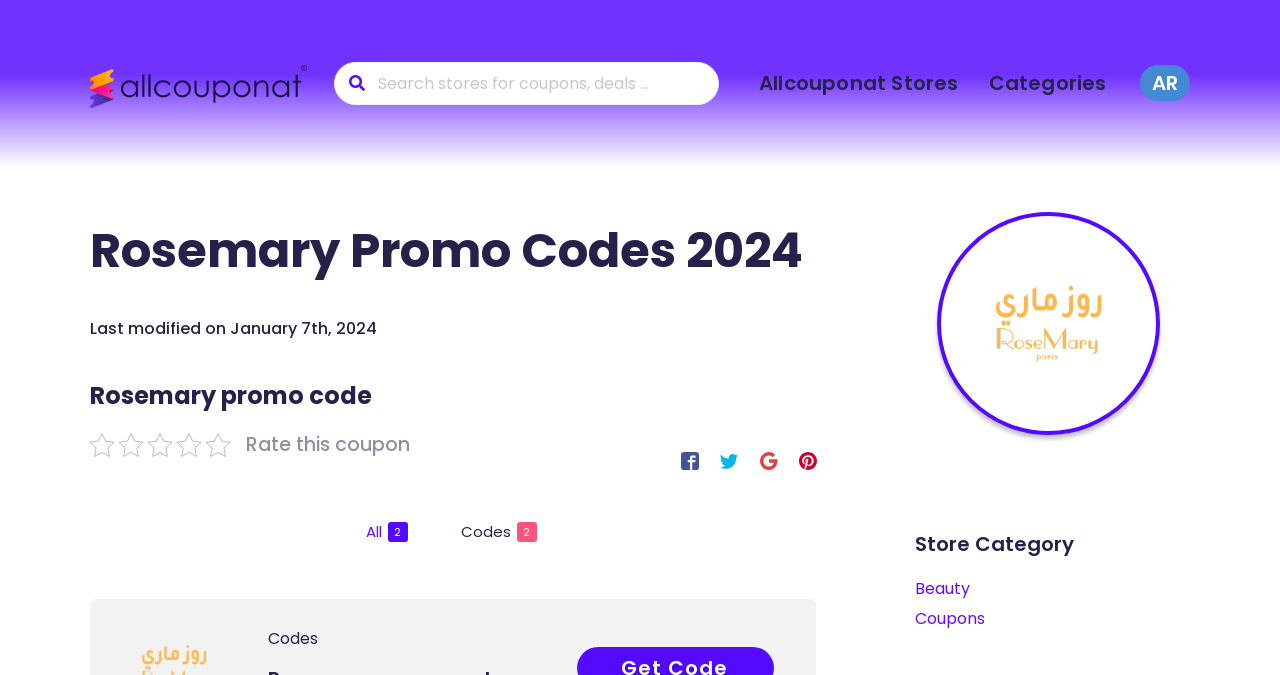Using the element description: "All 2", determine the bounding box coordinates for the specified UI element. The coordinates should be four float numbers between 0 and 1, [left, top, right, bottom].

[0.268, 0.759, 0.336, 0.82]